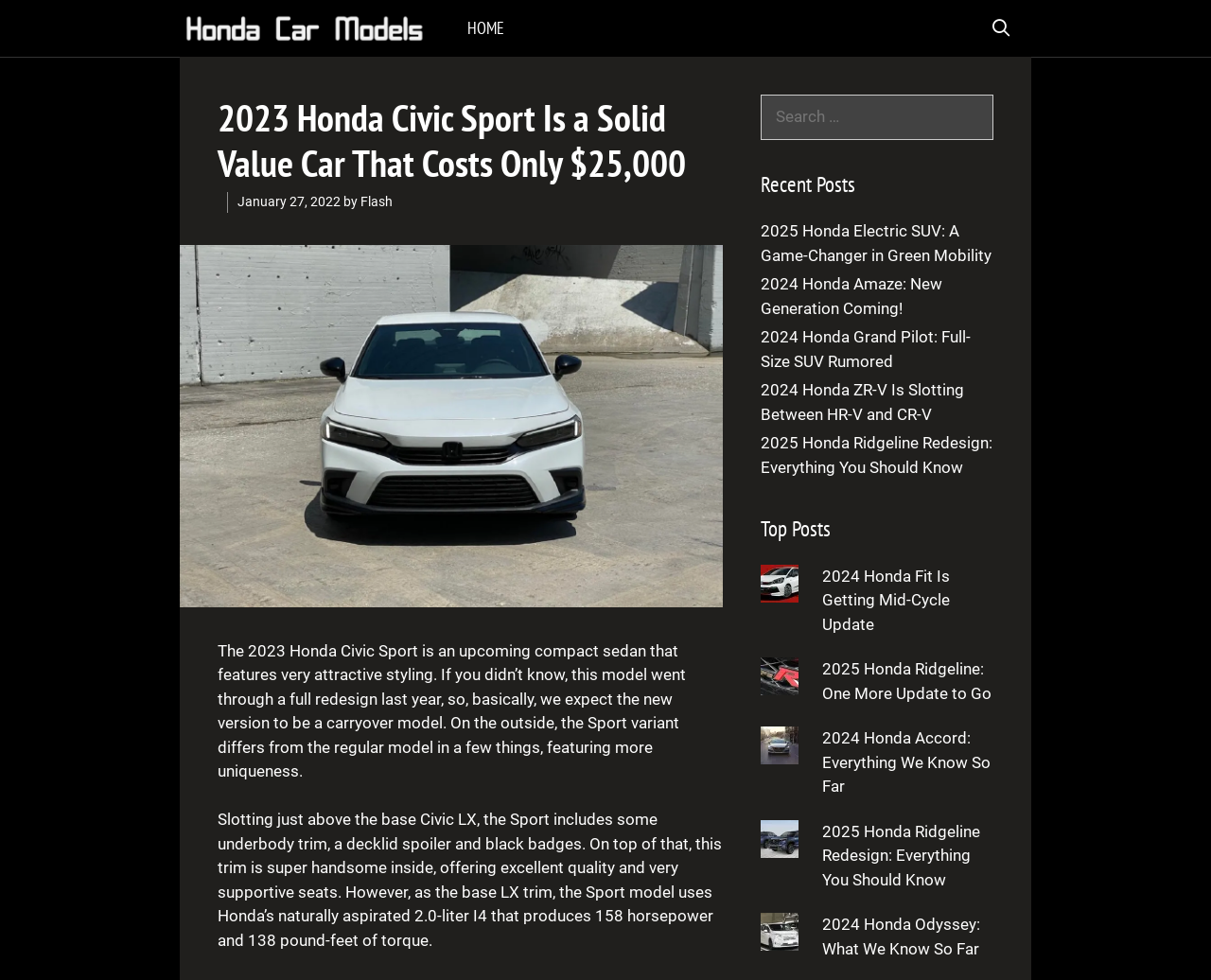Illustrate the webpage's structure and main components comprehensively.

The webpage is about the 2023 Honda Civic Sport, a compact sedan. At the top, there is a navigation bar with links to "Honda Car Models" and "HOME" on the left, and an "Open Search Bar" link on the right. Below the navigation bar, there is a header section with a heading that reads "2023 Honda Civic Sport Is a Solid Value Car That Costs Only $25,000". Next to the heading, there is a time stamp indicating the article was published on January 27, 2022, and an author's name "Flash". 

Below the header section, there is a large image of the 2023 Honda Civic Sport's front view. The article's main content starts below the image, describing the car's features, including its styling, engine, and interior. The text is divided into several paragraphs, with links to related models, such as the "regular model", scattered throughout.

On the right side of the page, there are three sections: "Search for:", "Recent Posts", and "Top Posts". The "Search for:" section has a search box where users can input keywords. The "Recent Posts" section lists five links to recent articles about Honda cars, including the 2025 Honda Electric SUV, 2024 Honda Amaze, and 2024 Honda Grand Pilot. The "Top Posts" section lists six links to popular articles, each accompanied by a thumbnail image, including the 2024 Honda Fit, 2025 Honda Ridgeline, and 2024 Honda Accord.